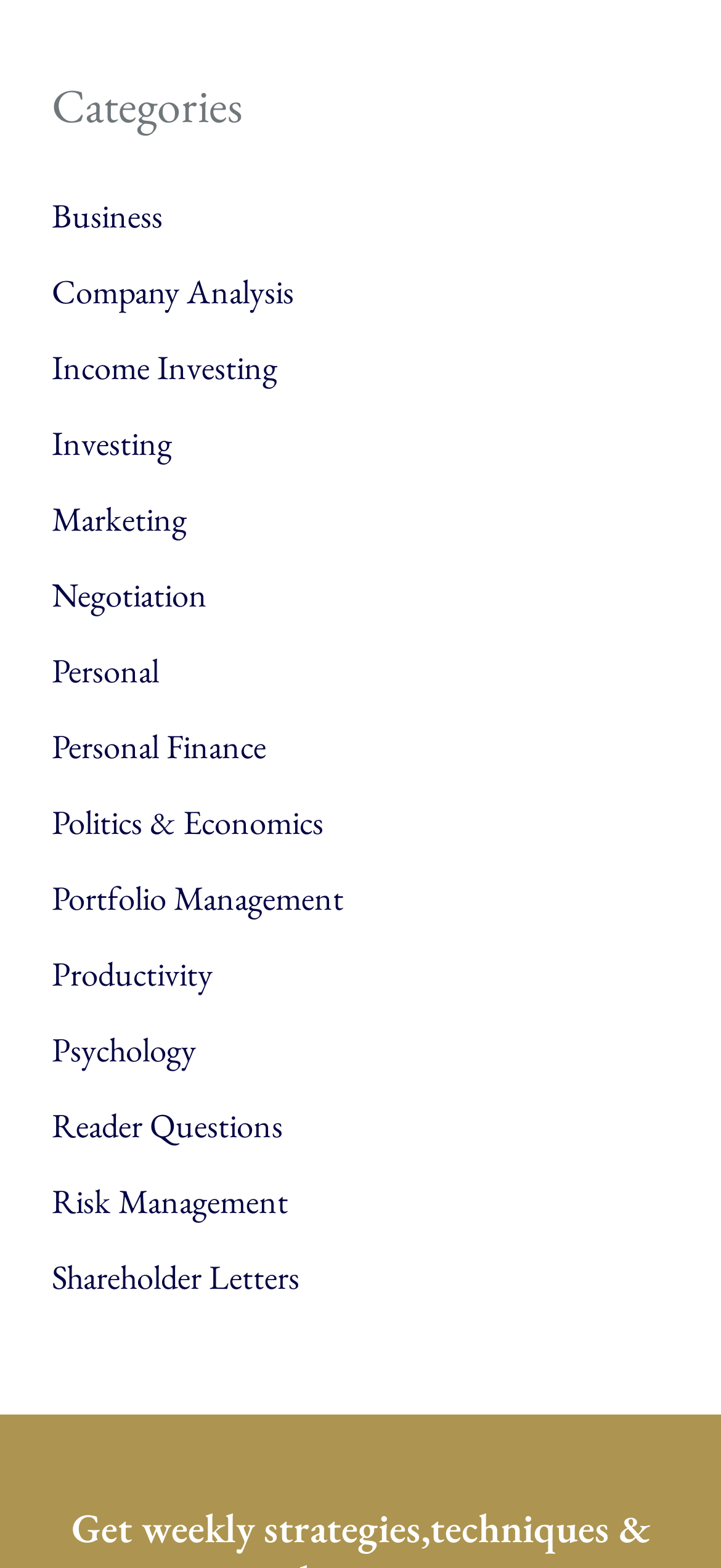Indicate the bounding box coordinates of the clickable region to achieve the following instruction: "Explore Psychology section."

[0.072, 0.656, 0.272, 0.683]